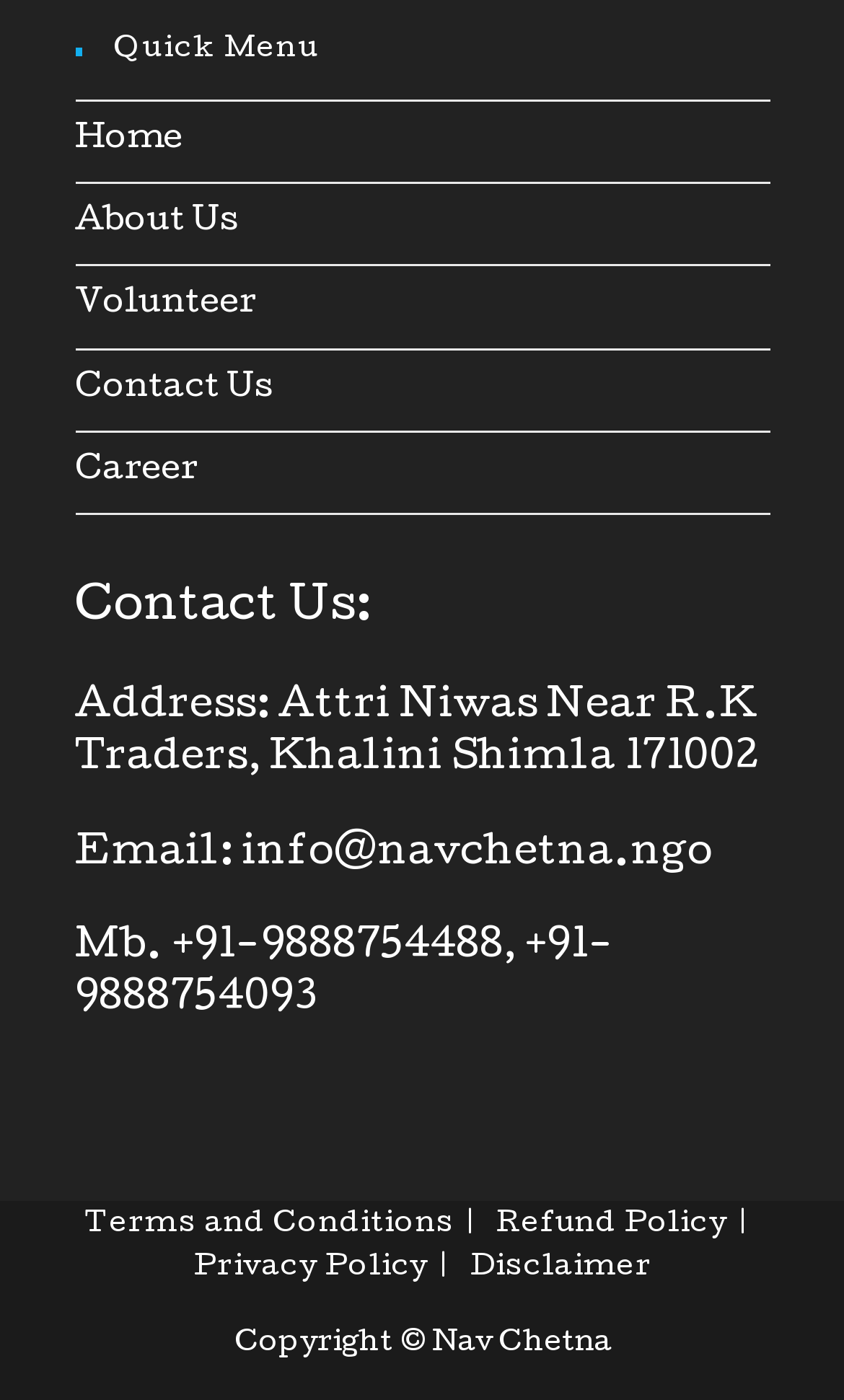Please look at the image and answer the question with a detailed explanation: What is the copyright information?

I found the copyright information by looking at the content info section at the bottom of the page. The copyright information is provided in the static text 'Copyright Nav Chetna'.